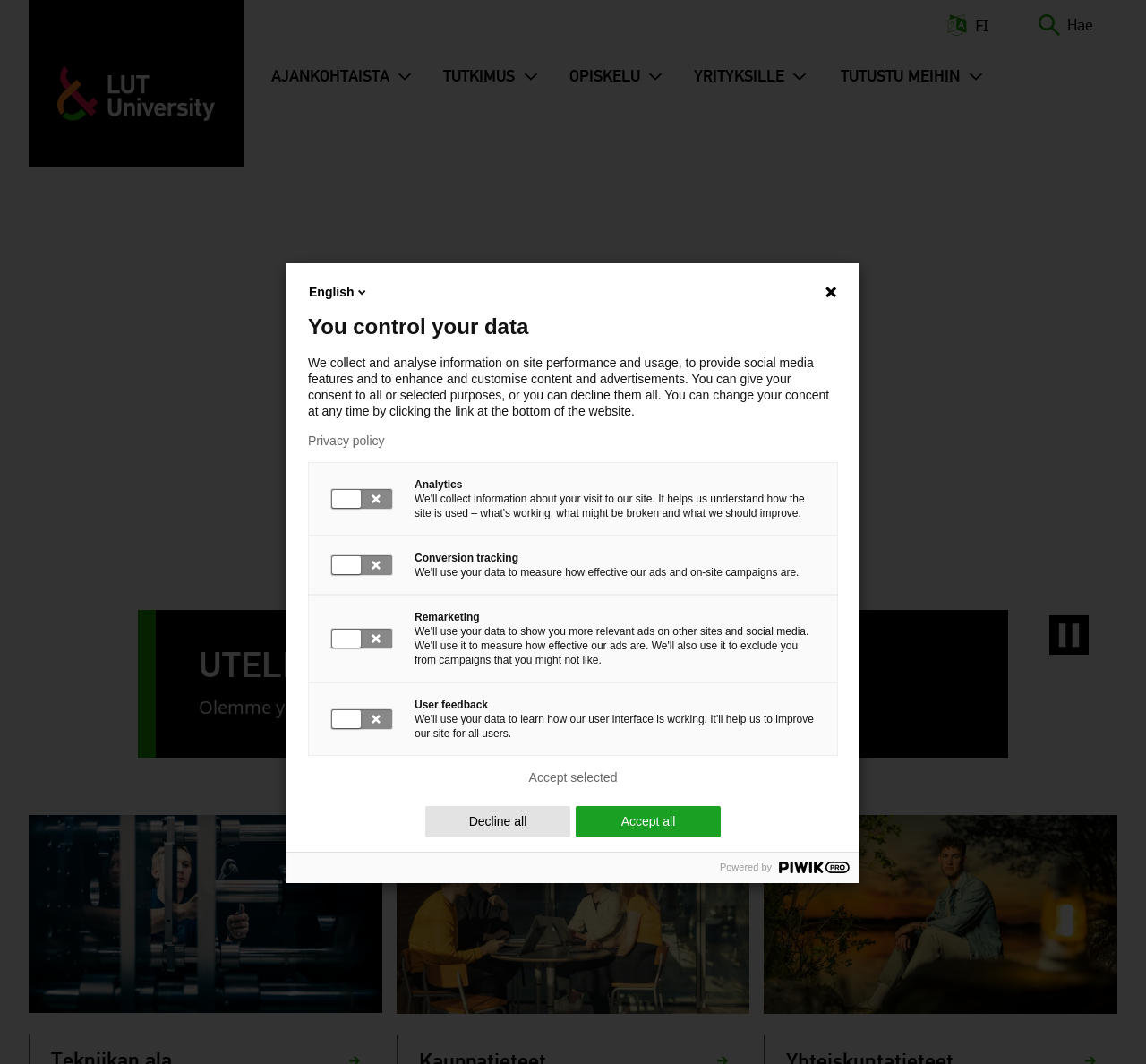Show the bounding box coordinates for the HTML element as described: "Open next menu level".

[0.562, 0.062, 0.581, 0.082]